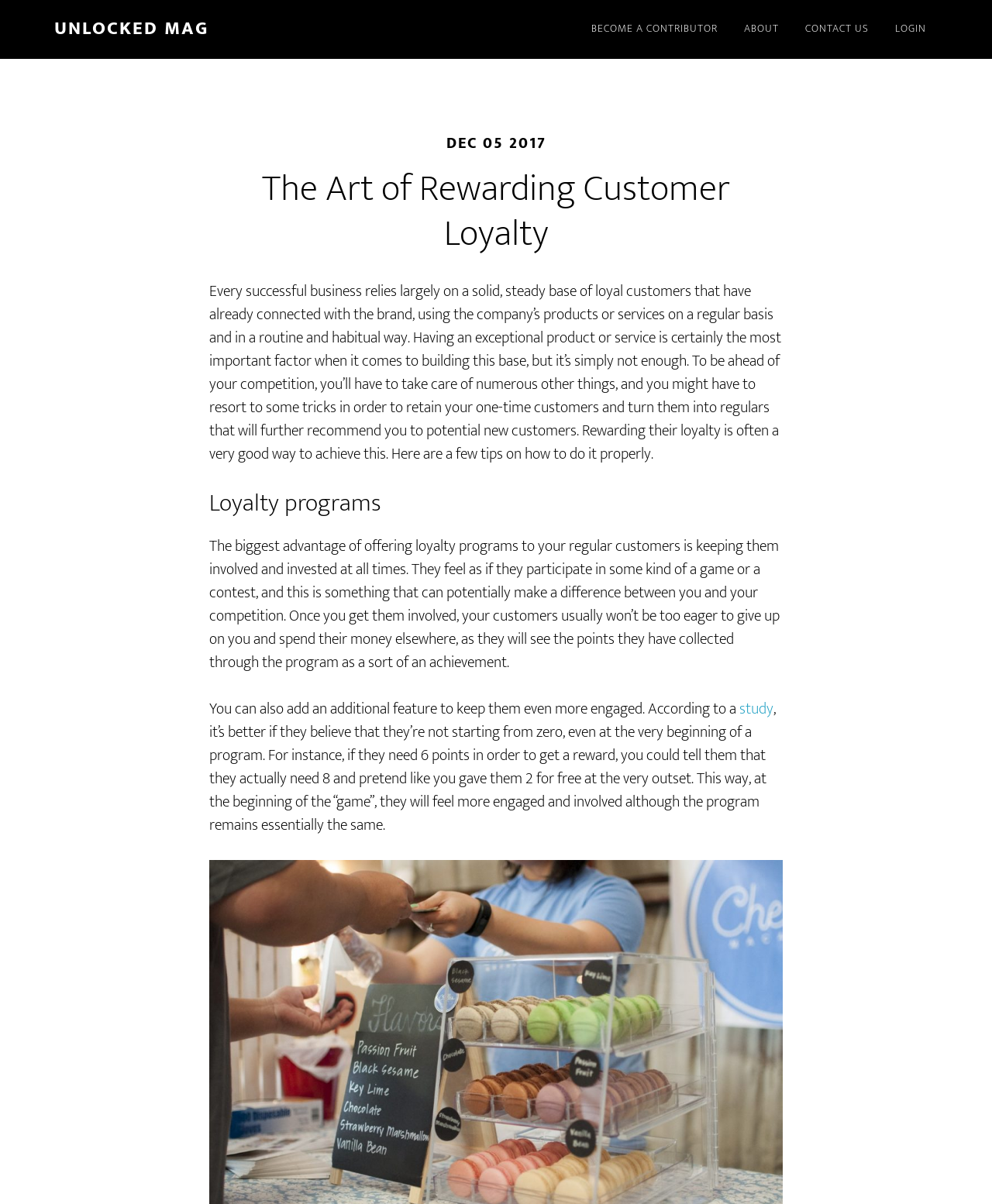Using the element description provided, determine the bounding box coordinates in the format (top-left x, top-left y, bottom-right x, bottom-right y). Ensure that all values are floating point numbers between 0 and 1. Element description: Unlocked Mag

[0.055, 0.011, 0.21, 0.037]